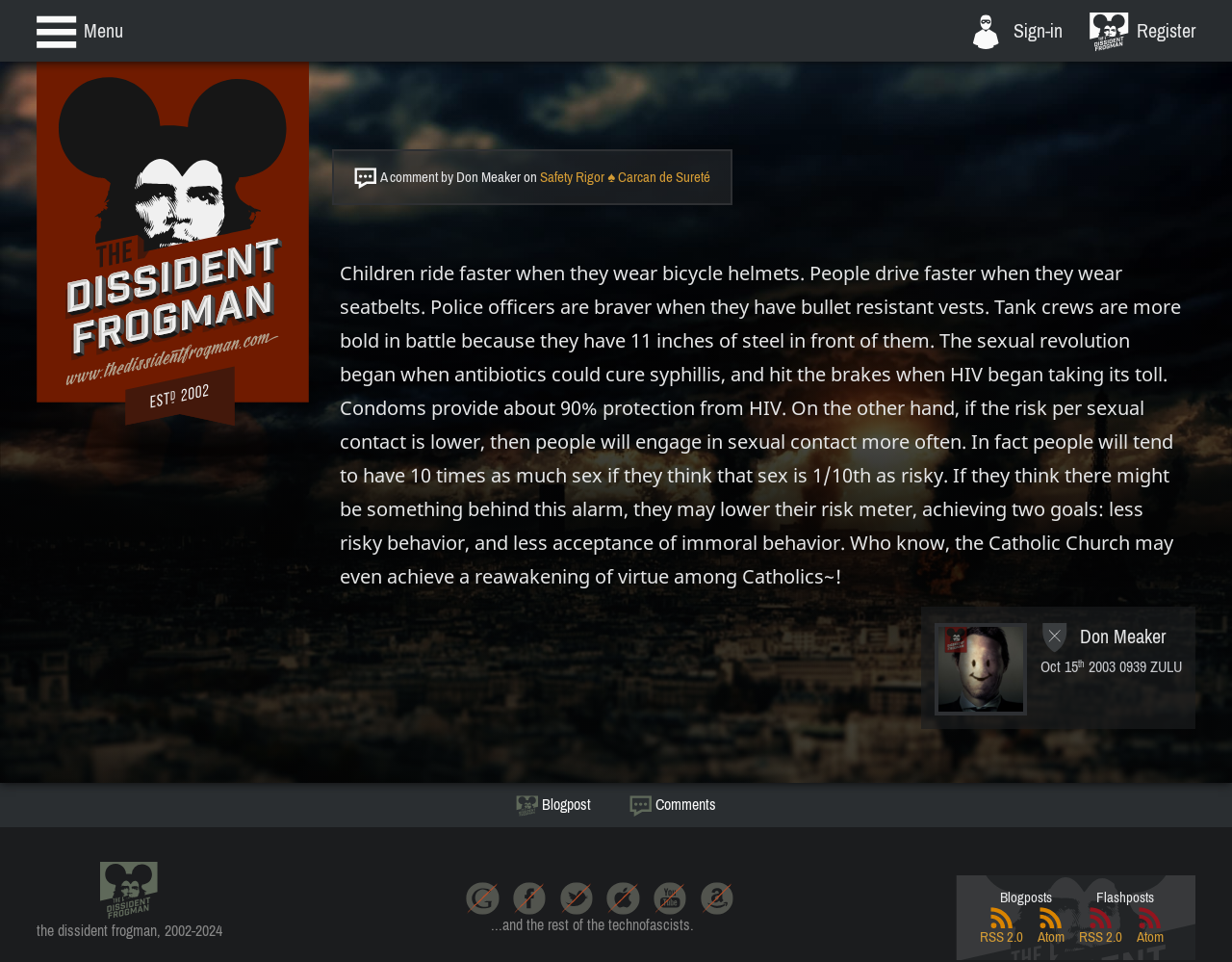Using a single word or phrase, answer the following question: 
What is the topic of the comment?

Safety and risk